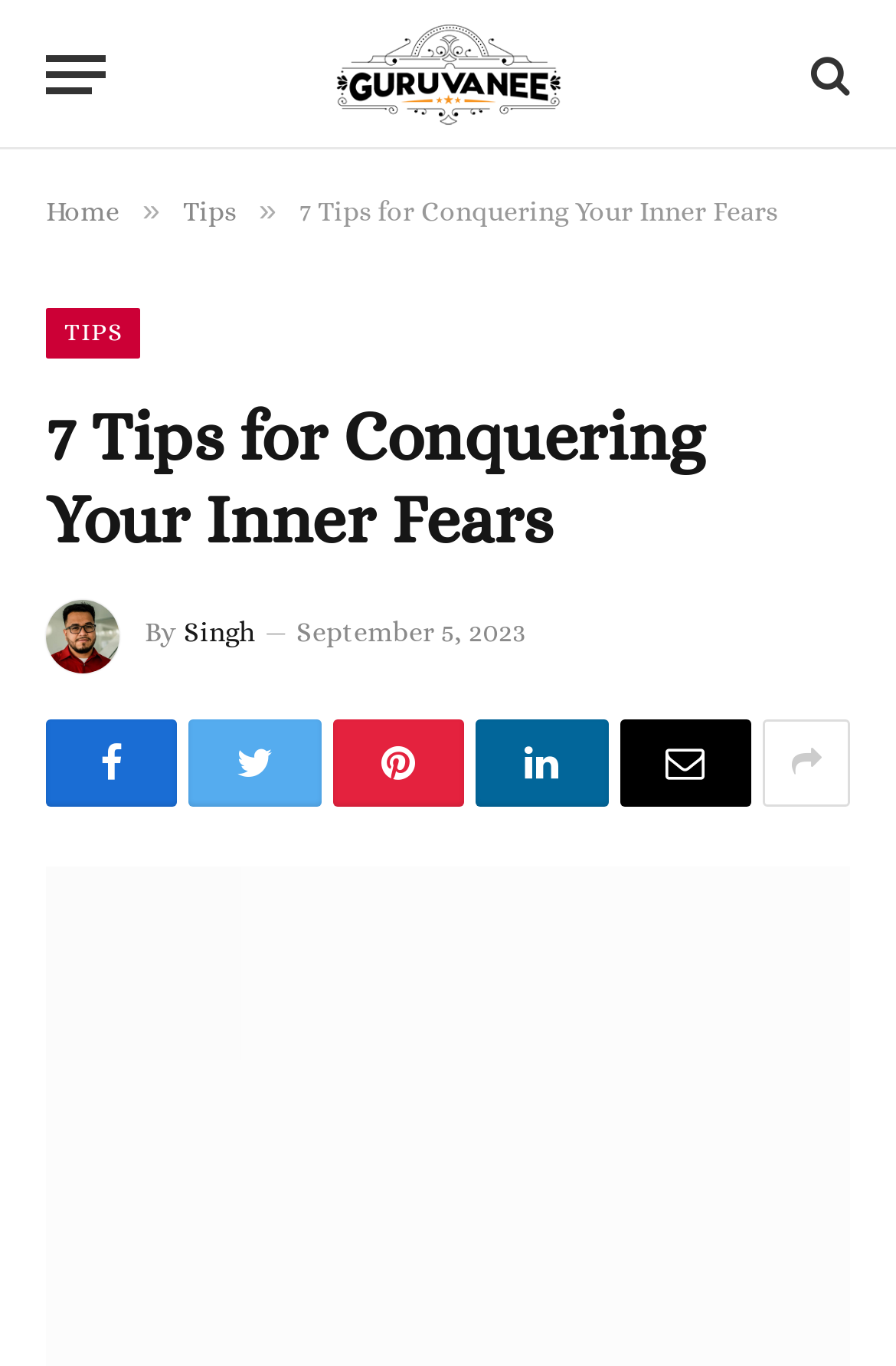Using the provided element description, identify the bounding box coordinates as (top-left x, top-left y, bottom-right x, bottom-right y). Ensure all values are between 0 and 1. Description: title="Show More Social Sharing"

[0.851, 0.526, 0.949, 0.59]